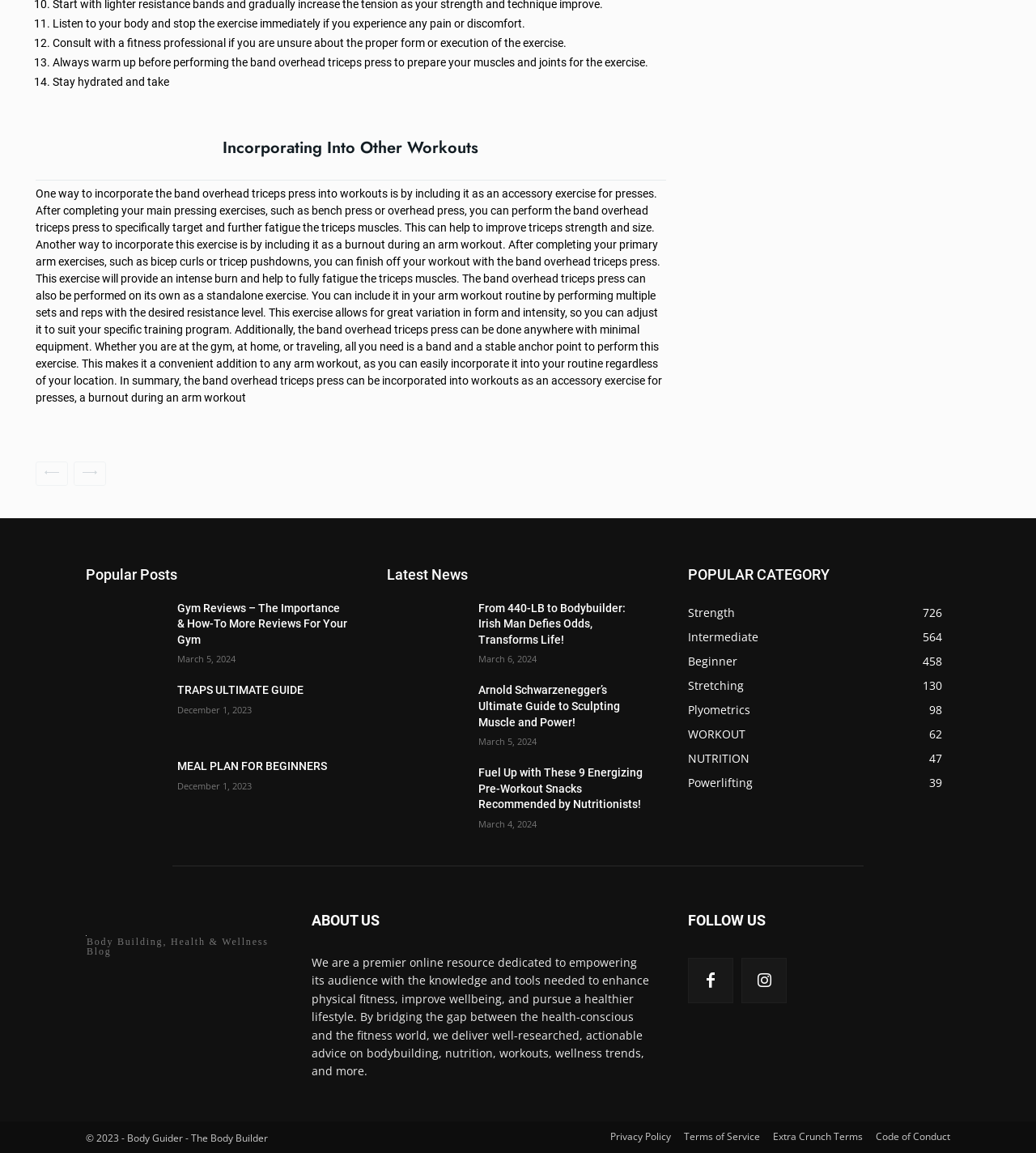Please identify the bounding box coordinates of the region to click in order to complete the task: "Click on the 'Privacy Policy' link". The coordinates must be four float numbers between 0 and 1, specified as [left, top, right, bottom].

[0.589, 0.978, 0.648, 0.993]